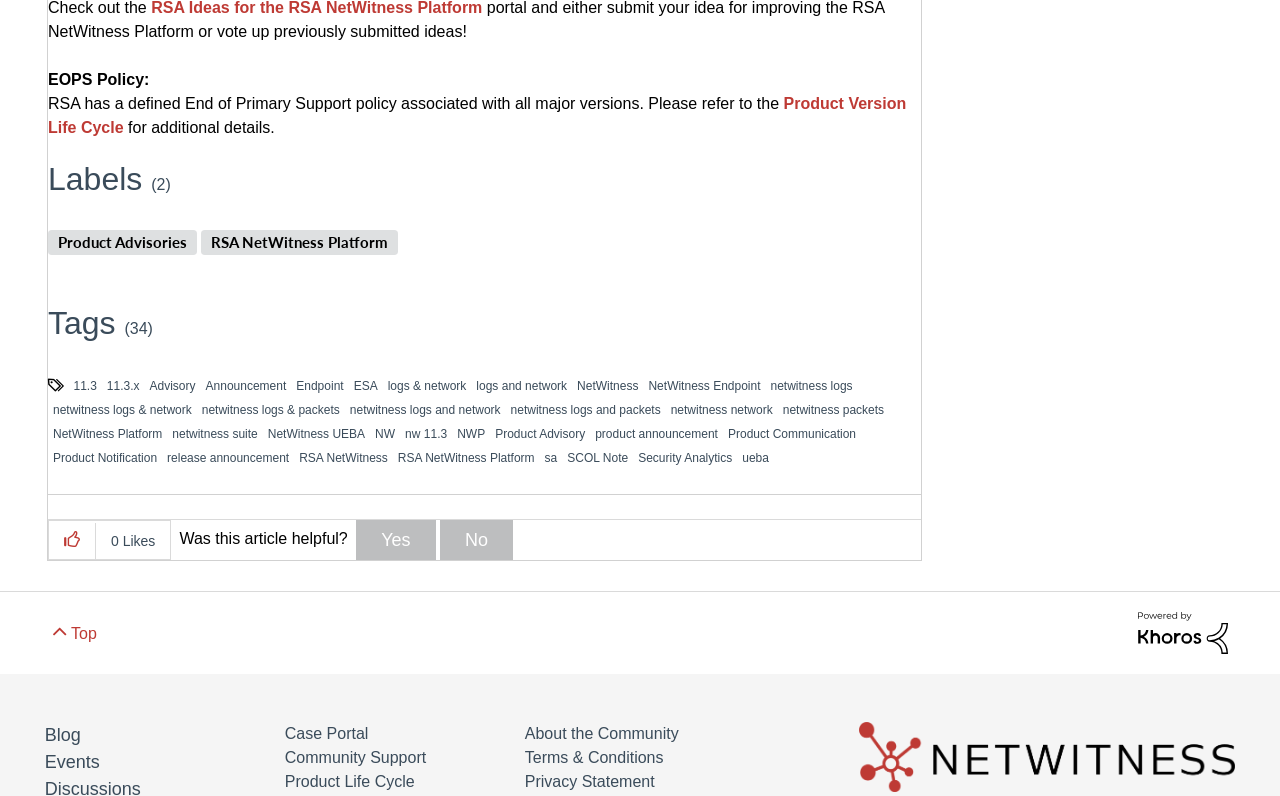Given the following UI element description: "Product Communication", find the bounding box coordinates in the webpage screenshot.

[0.569, 0.536, 0.669, 0.553]